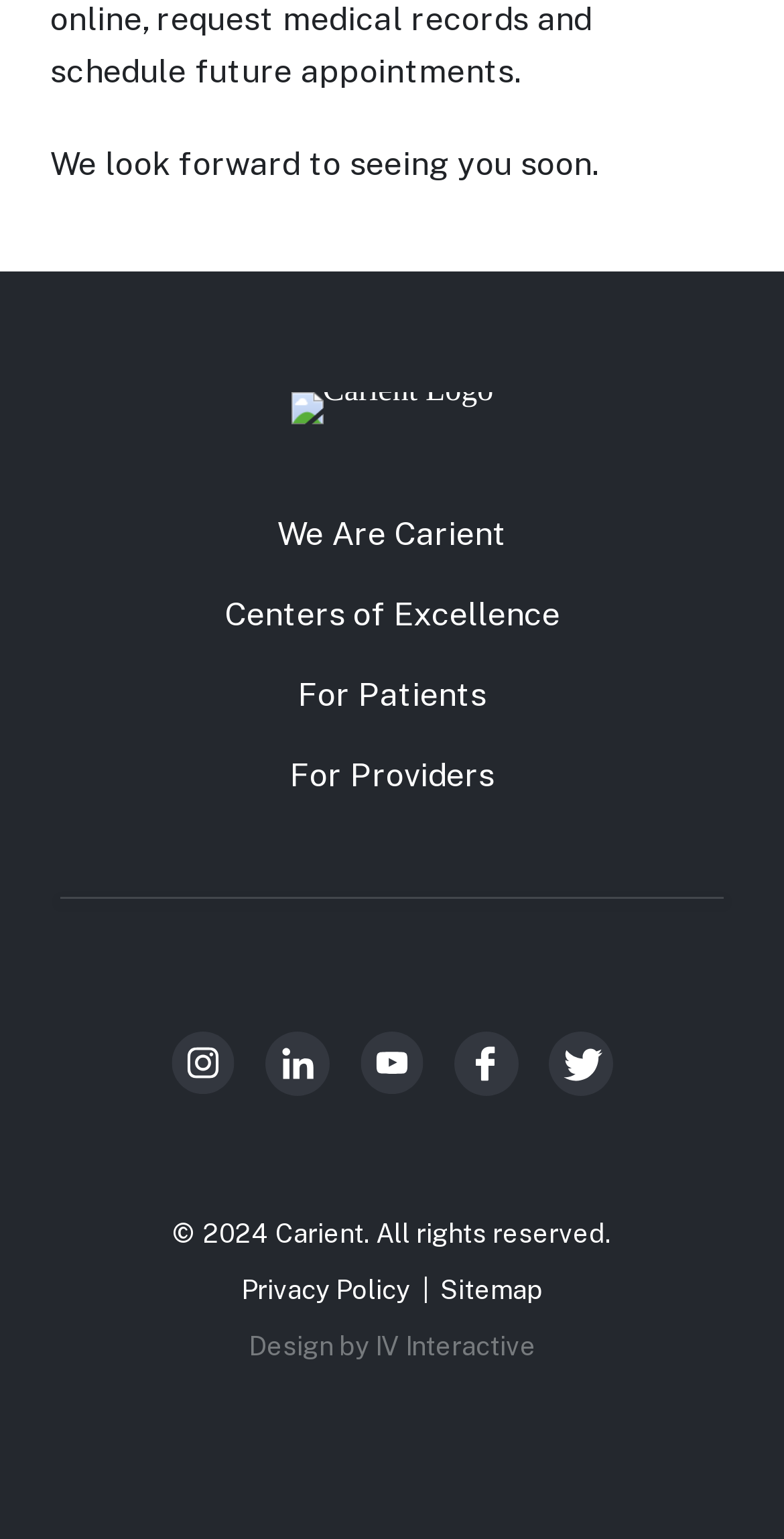What is the company name?
Using the image, give a concise answer in the form of a single word or short phrase.

Carient